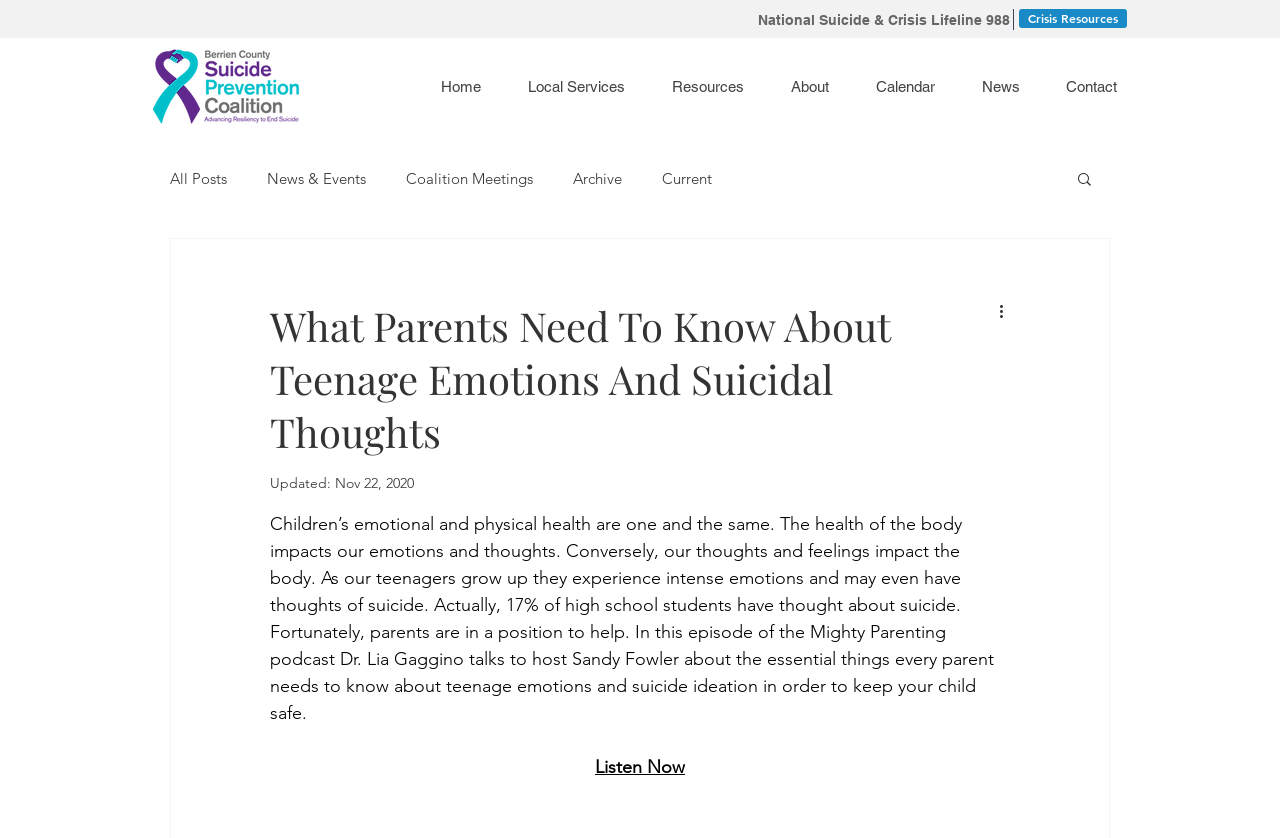What is the topic of the current article?
Can you offer a detailed and complete answer to this question?

I determined the topic of the current article by reading the heading 'What Parents Need To Know About Teenage Emotions And Suicidal Thoughts' and the static text 'Children’s emotional and physical health are one and the same...' which provides an introduction to the article.